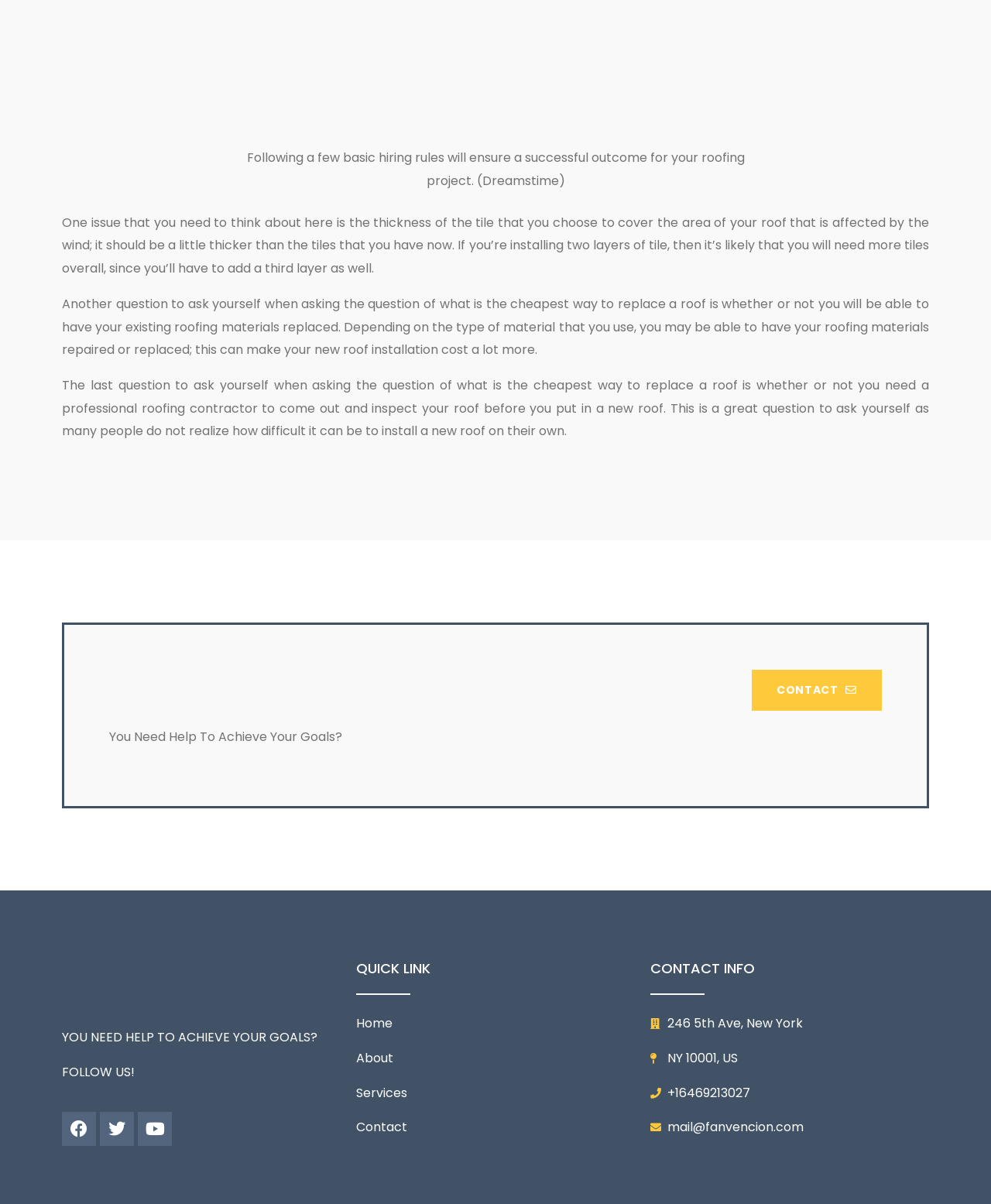Please examine the image and answer the question with a detailed explanation:
What is the purpose of the 'QUICK LINK' section?

The 'QUICK LINK' section appears to provide shortcuts to various sections of the website, including the home page, about page, services page, and contact page, allowing users to quickly navigate to different parts of the website.